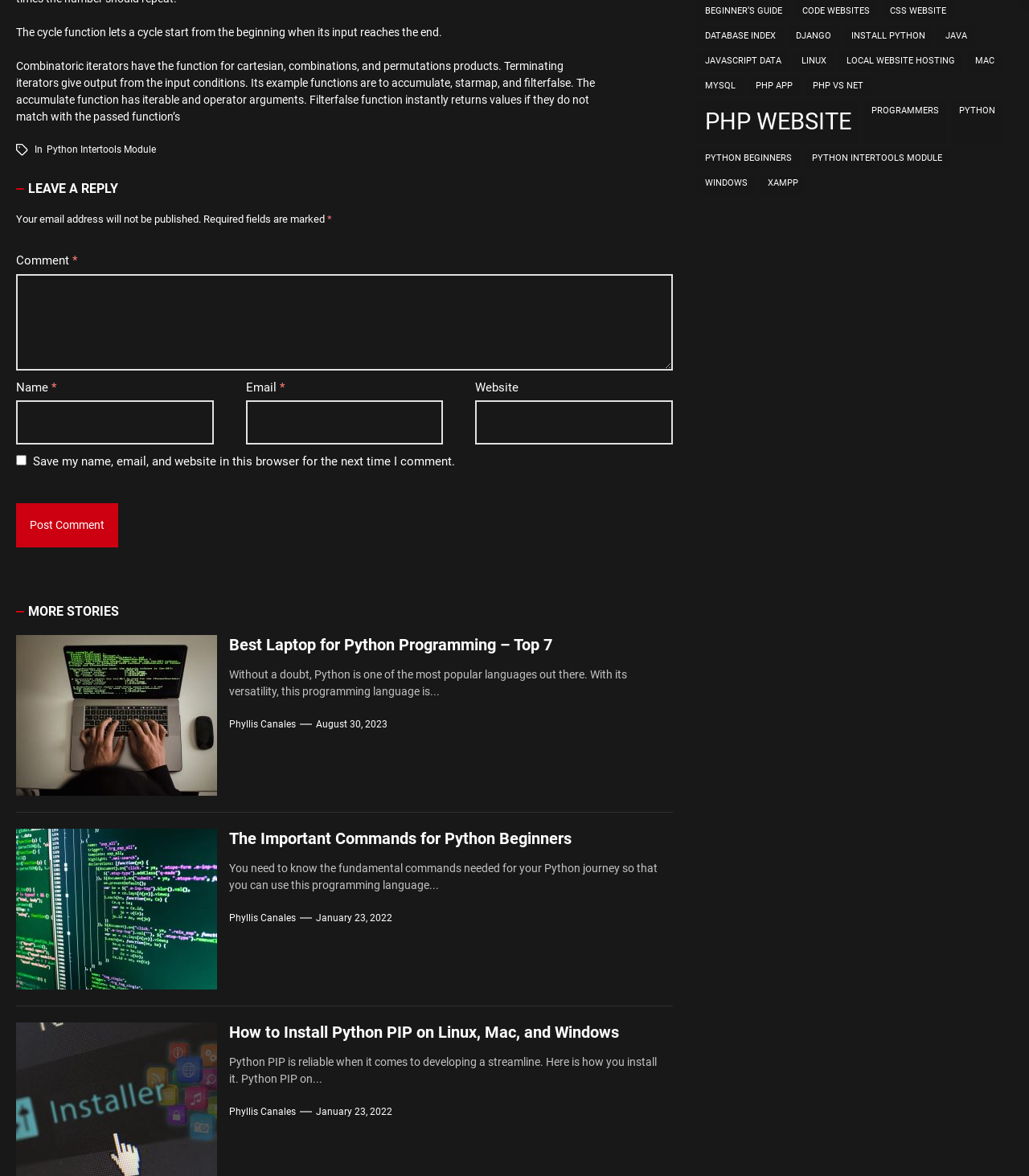What is the topic of the article 'The Important Commands for Python Beginners'?
Using the details shown in the screenshot, provide a comprehensive answer to the question.

The article 'The Important Commands for Python Beginners' is about the fundamental commands that Python beginners need to know, which is indicated by the heading and the content of the article.